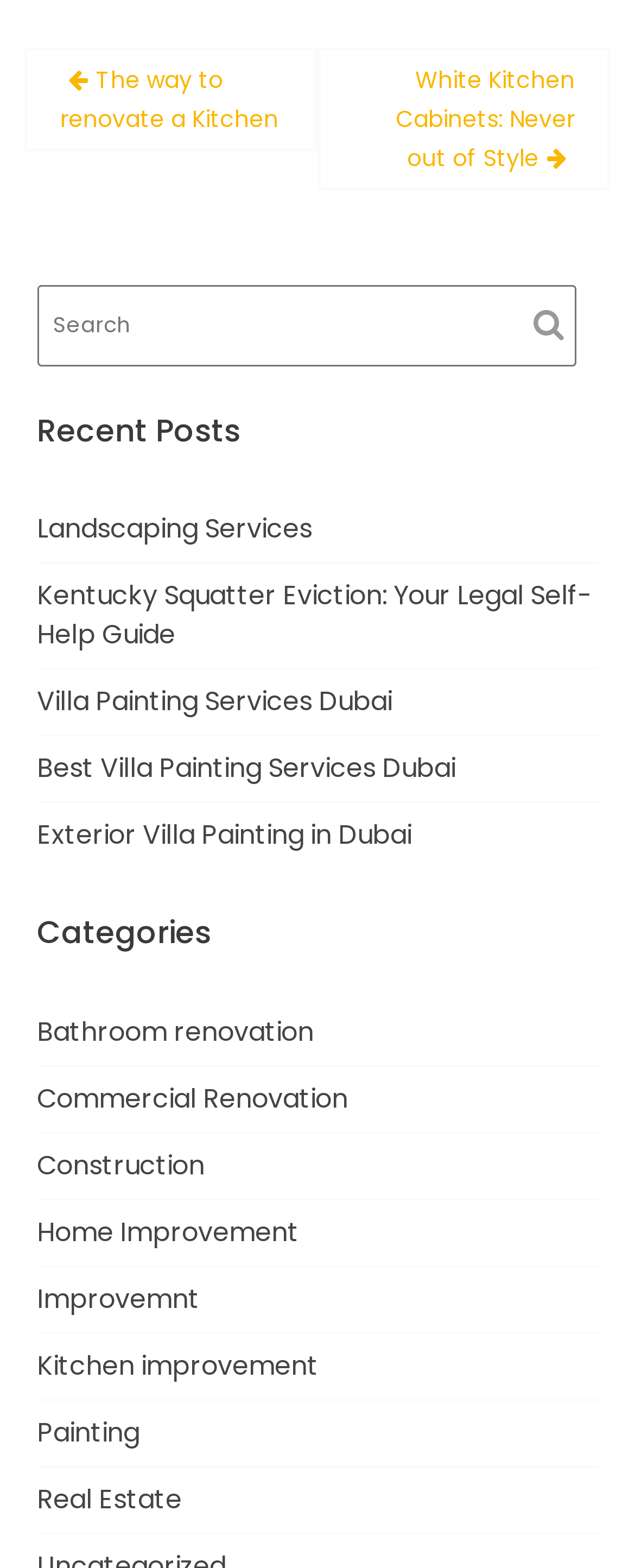Analyze the image and deliver a detailed answer to the question: What is the first category listed?

I looked at the list of categories and found that the first one is 'Bathroom renovation', which is listed under the 'Categories' heading.